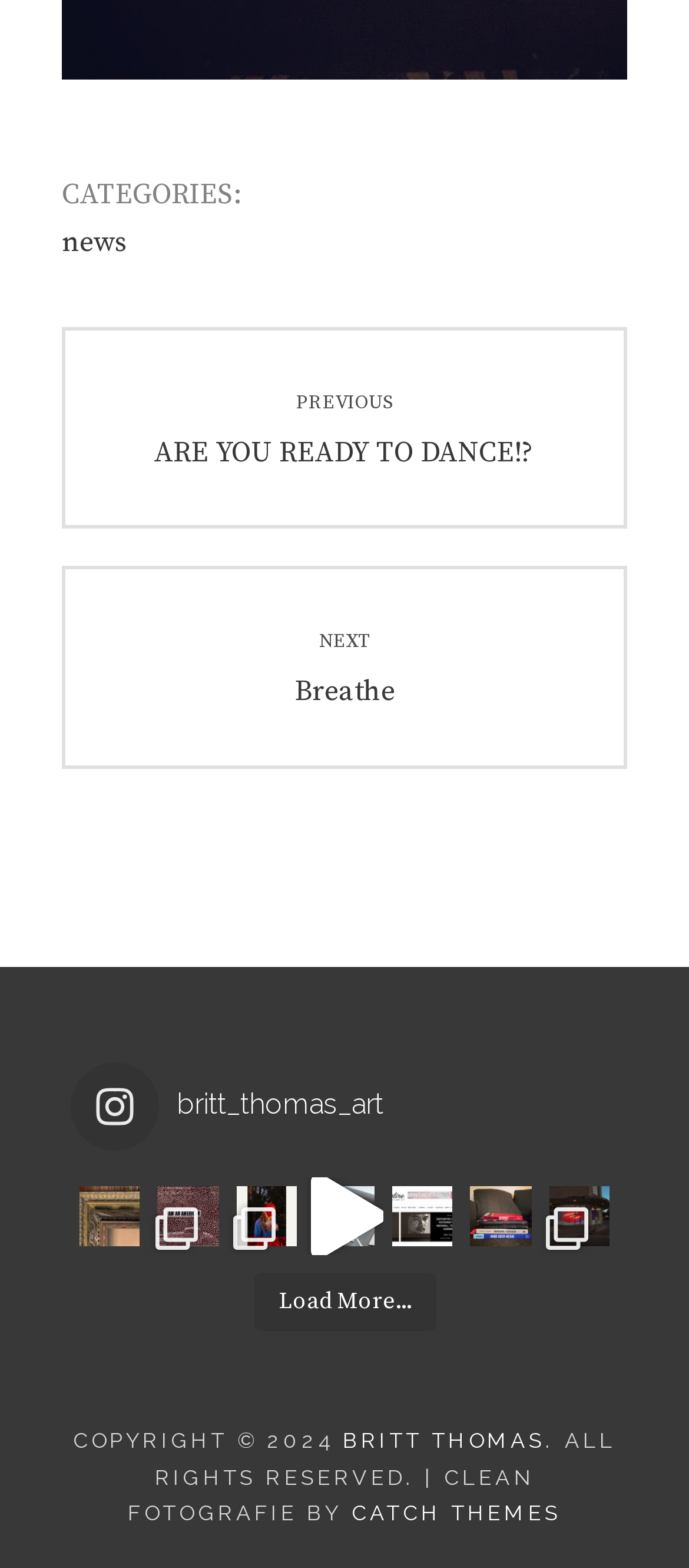Can you find the bounding box coordinates for the element that needs to be clicked to execute this instruction: "Go to BRITT THOMAS homepage"? The coordinates should be given as four float numbers between 0 and 1, i.e., [left, top, right, bottom].

[0.497, 0.911, 0.792, 0.927]